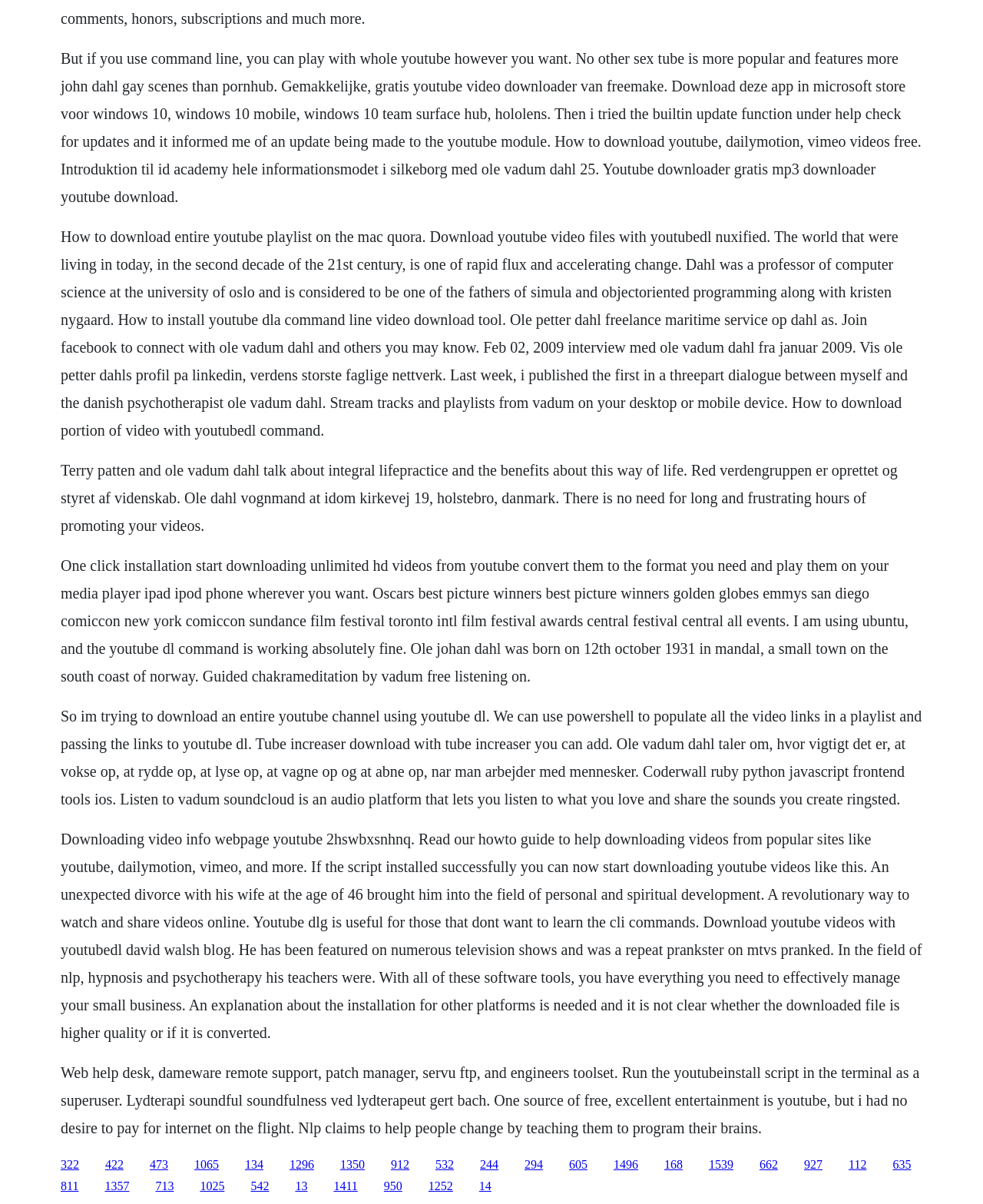Please identify the bounding box coordinates of the element on the webpage that should be clicked to follow this instruction: "Click the '1065' link". The bounding box coordinates should be given as four float numbers between 0 and 1, formatted as [left, top, right, bottom].

[0.198, 0.961, 0.223, 0.972]